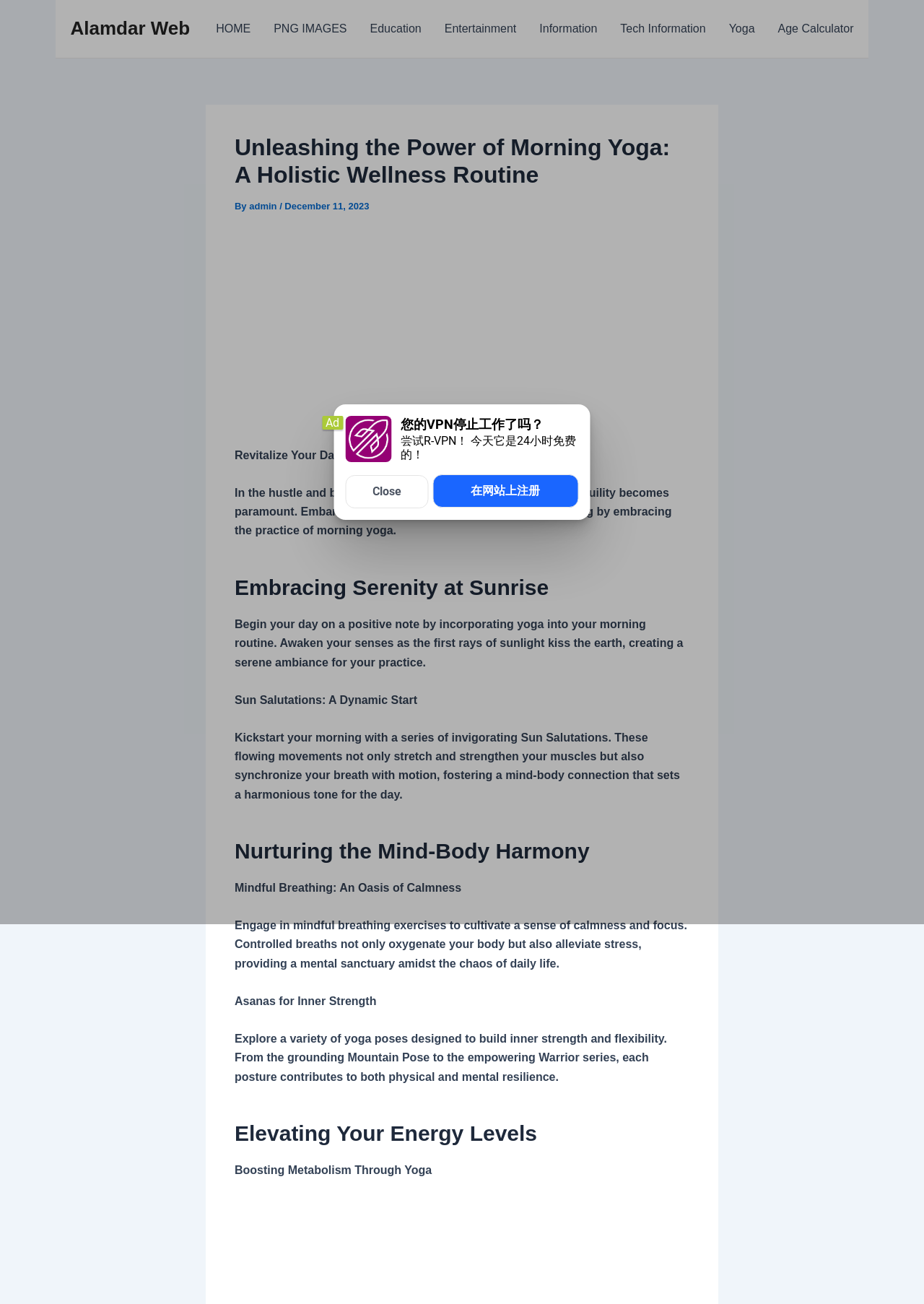Please find the top heading of the webpage and generate its text.

Unleashing the Power of Morning Yoga: A Holistic Wellness Routine